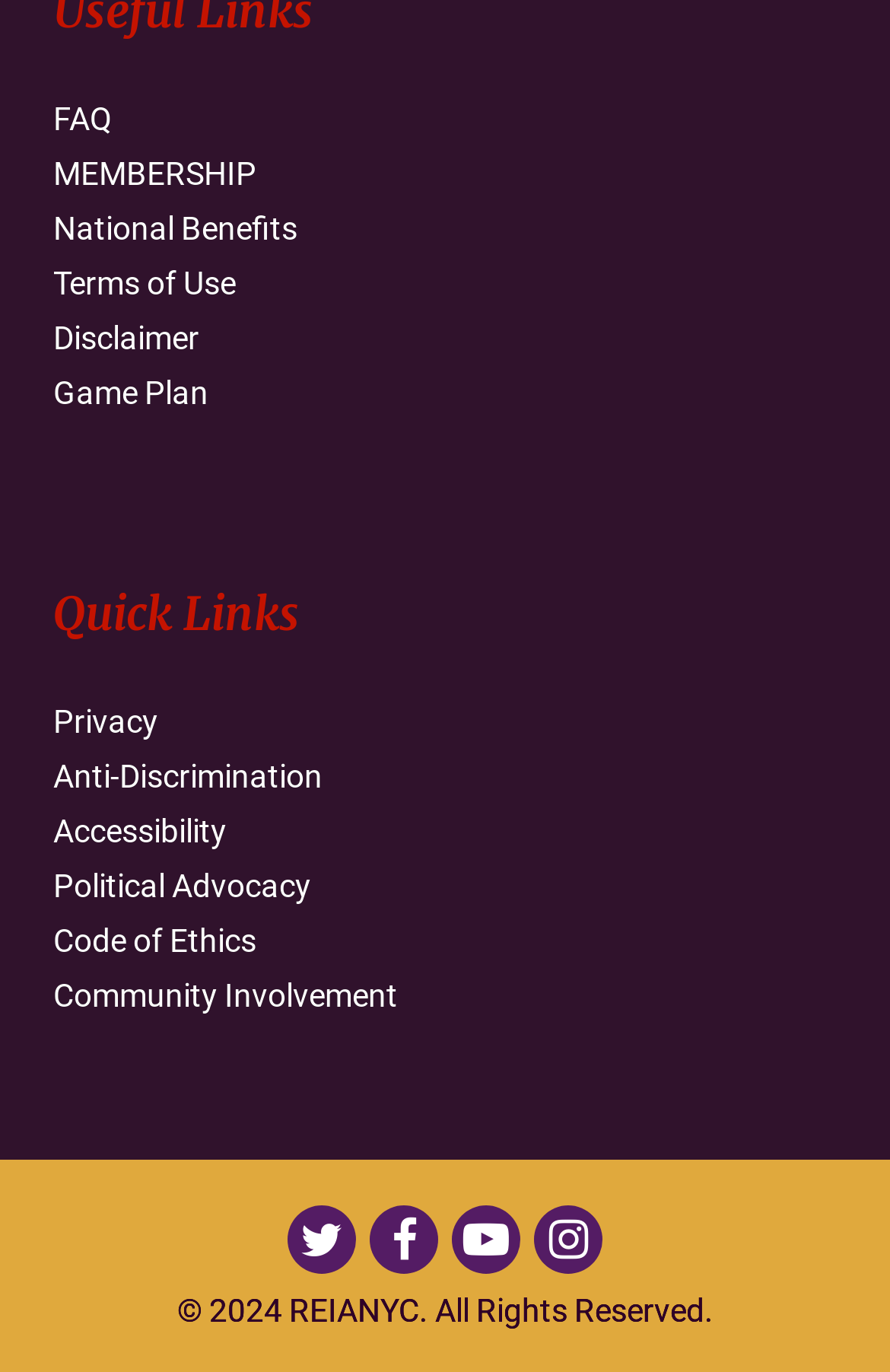How many social media links are there?
Answer the question with a single word or phrase derived from the image.

4